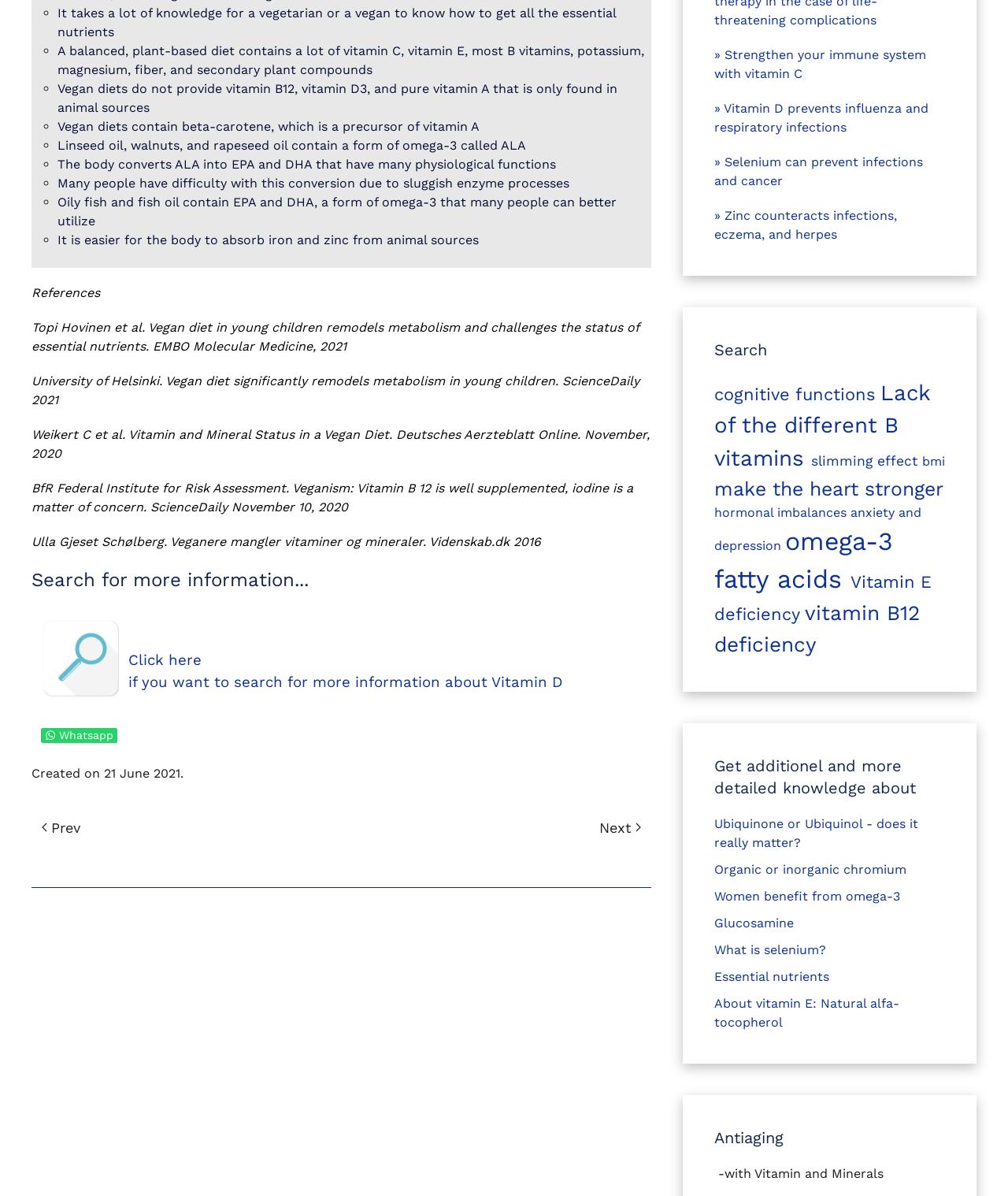Please identify the bounding box coordinates of the clickable area that will fulfill the following instruction: "Check the creation date of the page". The coordinates should be in the format of four float numbers between 0 and 1, i.e., [left, top, right, bottom].

[0.103, 0.641, 0.179, 0.653]